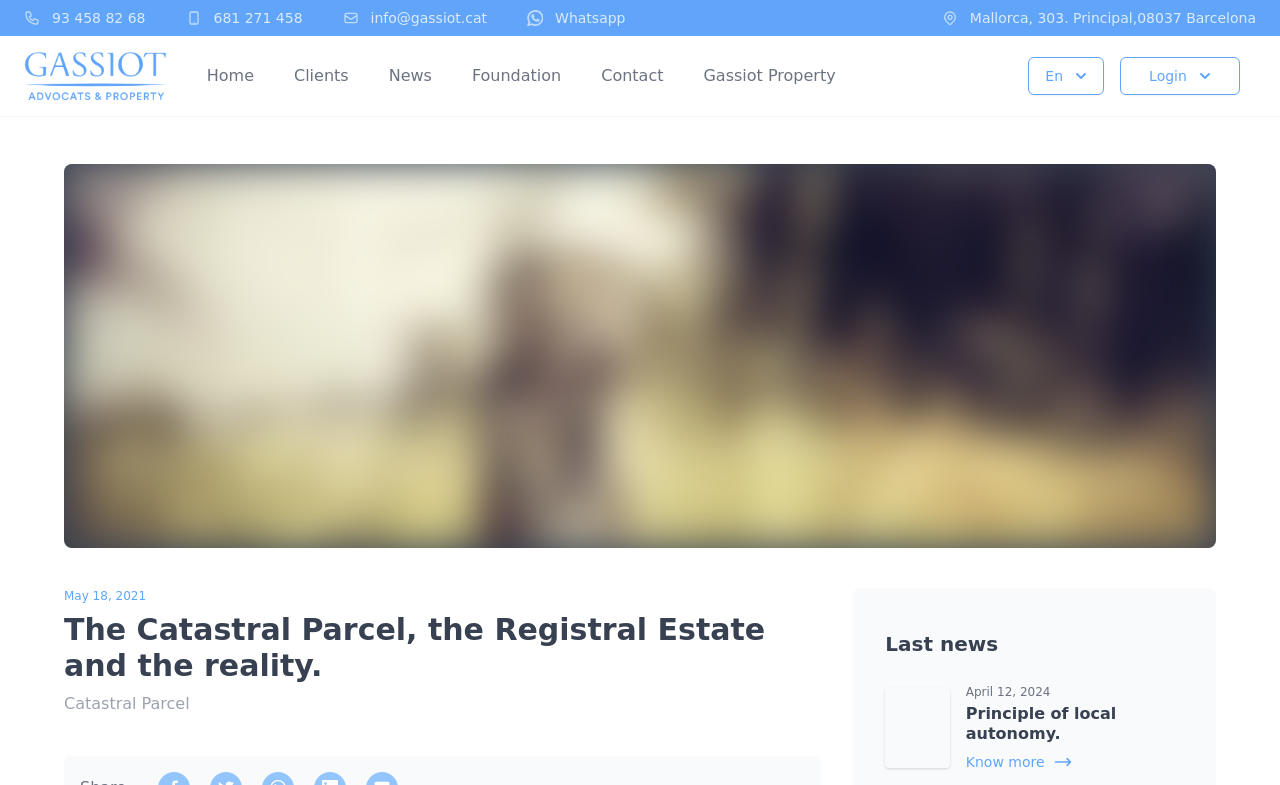What is the email address provided?
Please respond to the question with a detailed and thorough explanation.

I found the email address by looking at the links on the webpage, specifically the one with the text 'info@gassiot.cat'.